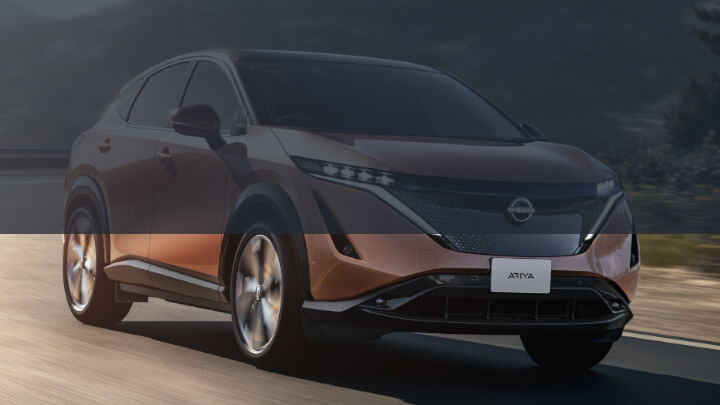Give a one-word or one-phrase response to the question: 
What is the distinctive feature on the front of the car?

Nissan grille